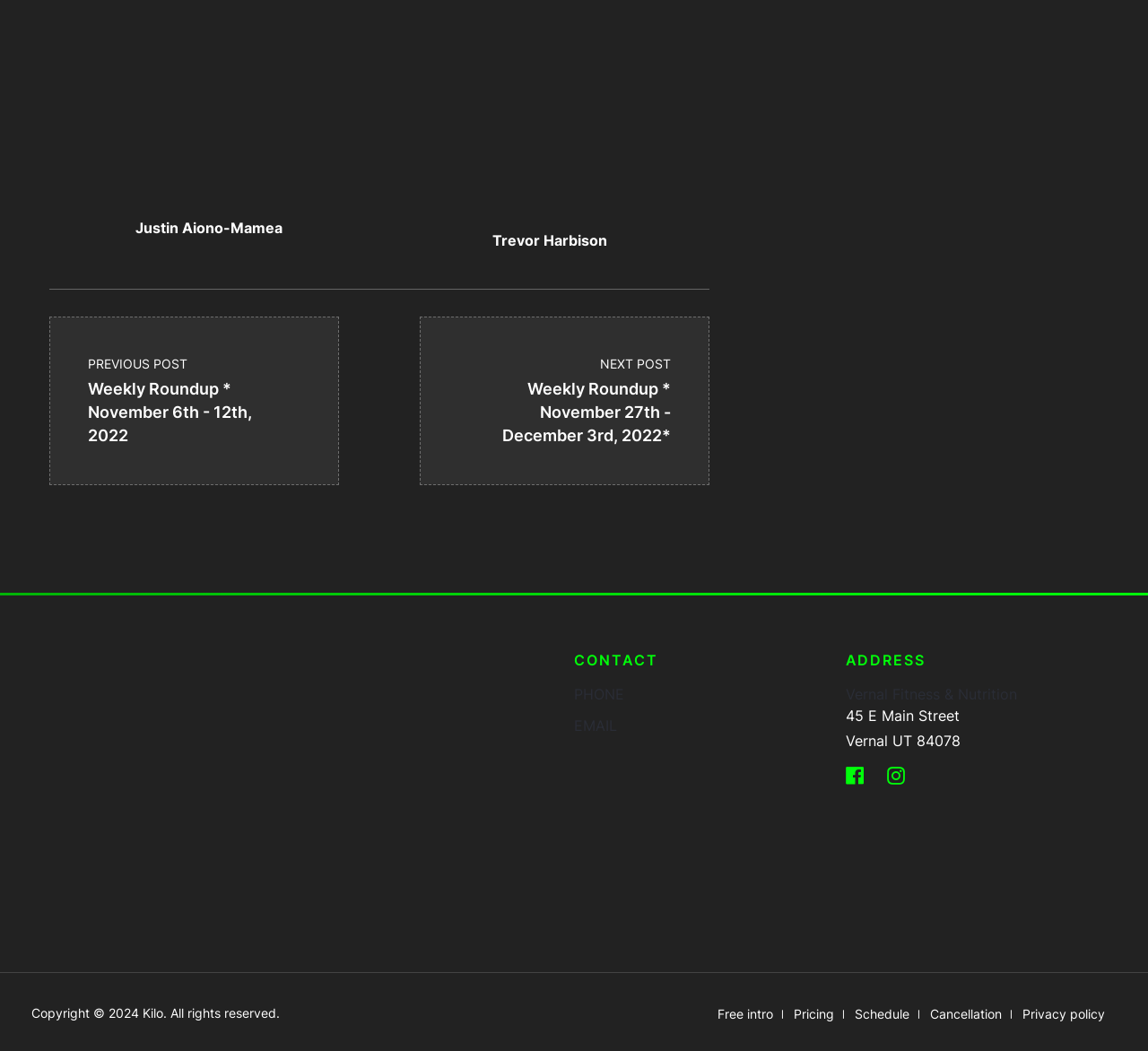Can you specify the bounding box coordinates for the region that should be clicked to fulfill this instruction: "Follow us on facebook".

[0.736, 0.729, 0.757, 0.749]